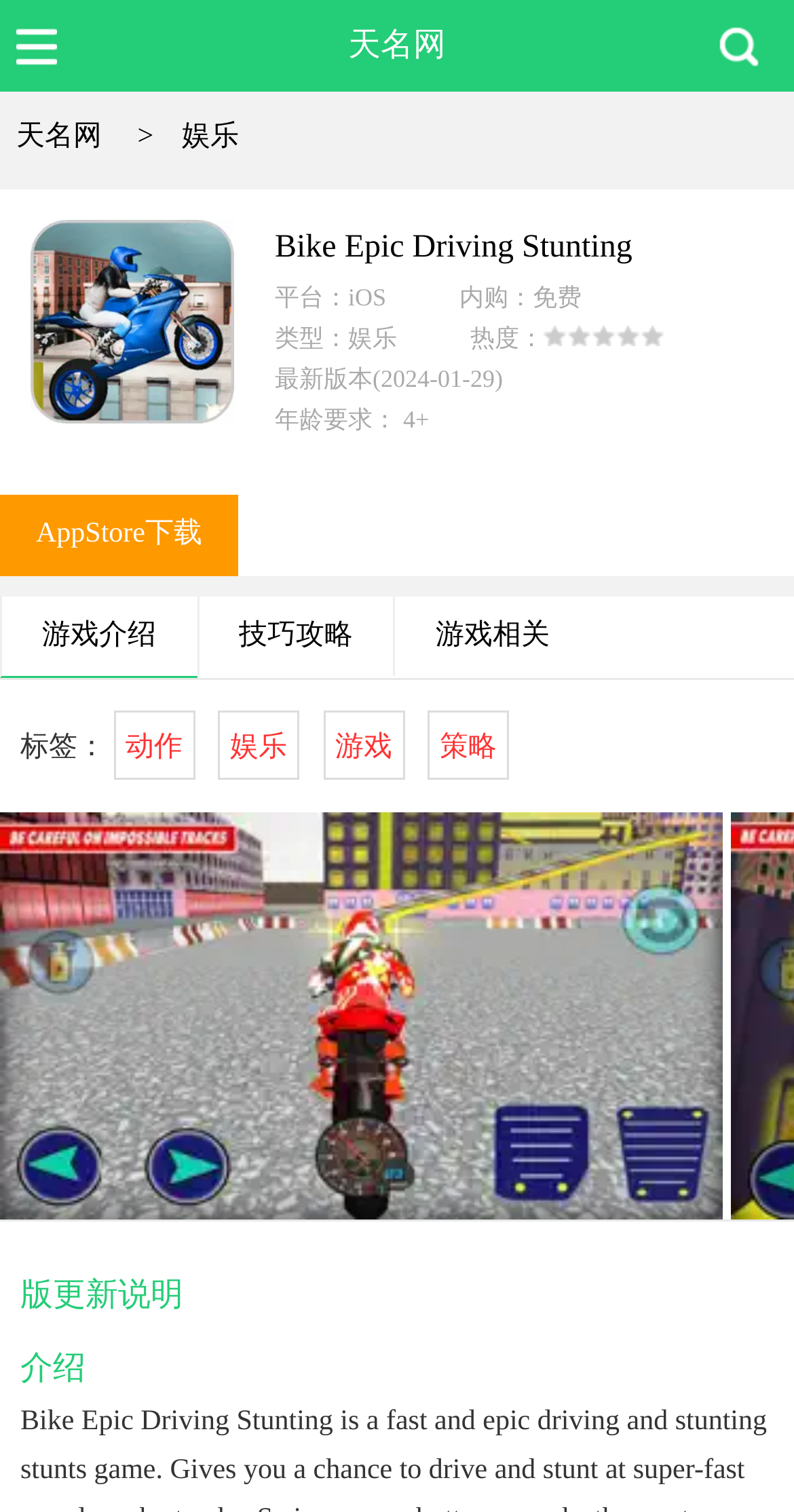Respond with a single word or phrase for the following question: 
What is the rating of Bike Epic Driving Stunting?

0.00/10